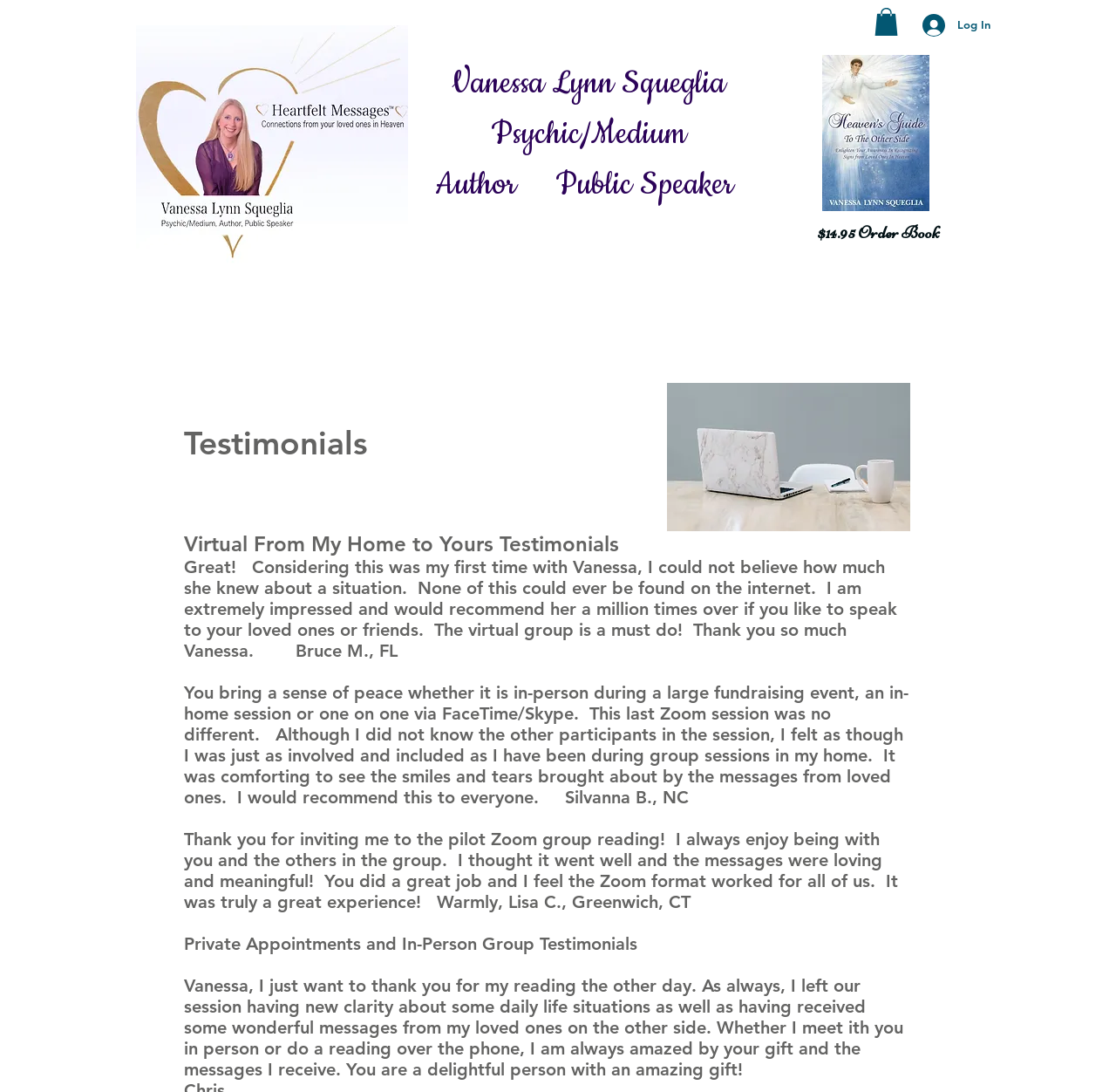Based on the image, provide a detailed and complete answer to the question: 
What is the topic of the testimonials?

I found the answer by looking at the static text elements with the testimonials, which mention virtual group readings and the experiences of people who have had readings with Vanessa.